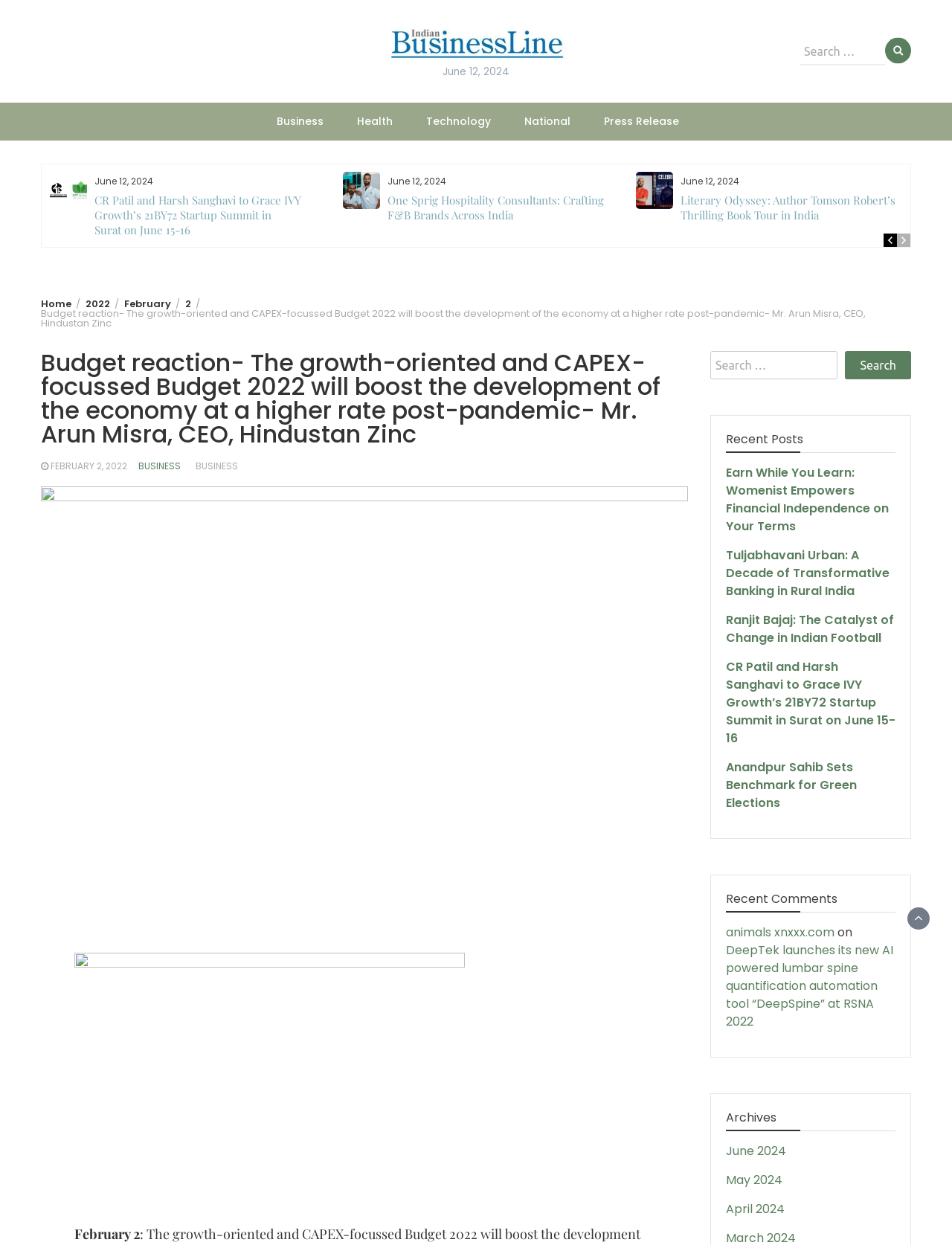Summarize the contents and layout of the webpage in detail.

This webpage appears to be a news article or blog post from Indian Businessline, with a focus on business and economic news. The title of the article is "Budget reaction- The growth-oriented and CAPEX-focussed Budget 2022 will boost the development of the economy at a higher rate post-pandemic- Mr. Arun Misra, CEO, Hindustan Zinc".

At the top of the page, there is a navigation bar with links to different sections of the website, including "Business", "Health", "Technology", and "National". Below this, there is a search bar with a button to submit a search query.

The main content of the page is divided into several sections. The first section appears to be a list of recent news articles, with headings and short summaries of each article. Each article has a link to read more, and some have accompanying images.

Below this, there is a section with a heading "Recent Posts", which lists several more news articles with links to read more. This is followed by a section with a heading "Recent Comments", which lists comments from readers with links to the articles they are commenting on.

On the right-hand side of the page, there is a section with a heading "Archives", which lists links to news articles from previous months. There is also a section with a heading "Search for:", which allows users to search for specific keywords or topics.

Throughout the page, there are several images and icons, including a logo for Indian Businessline at the top of the page. The layout is clean and easy to navigate, with clear headings and concise summaries of each article.